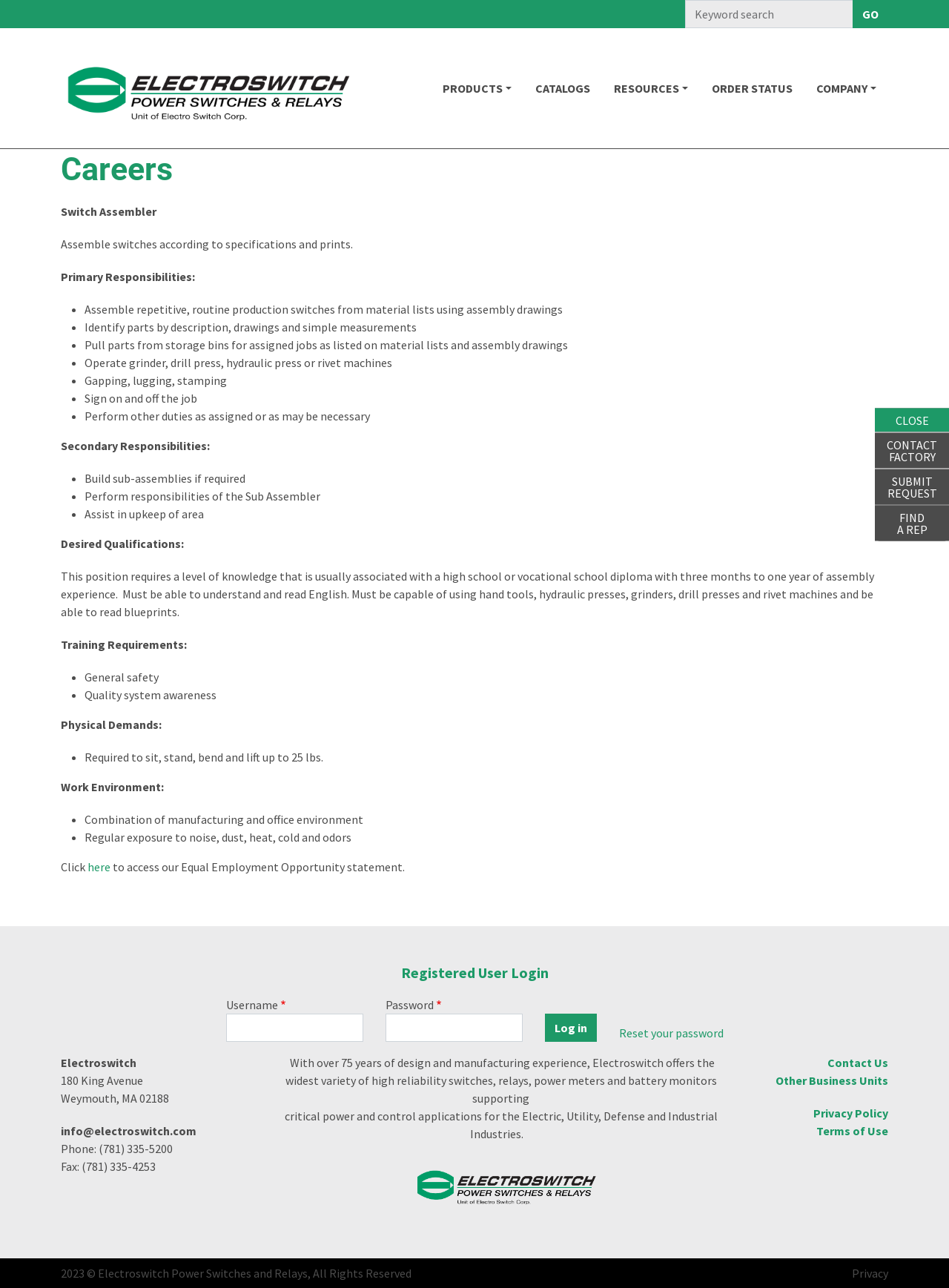Identify the bounding box for the UI element that is described as follows: "Finda Rep".

[0.922, 0.392, 1.0, 0.42]